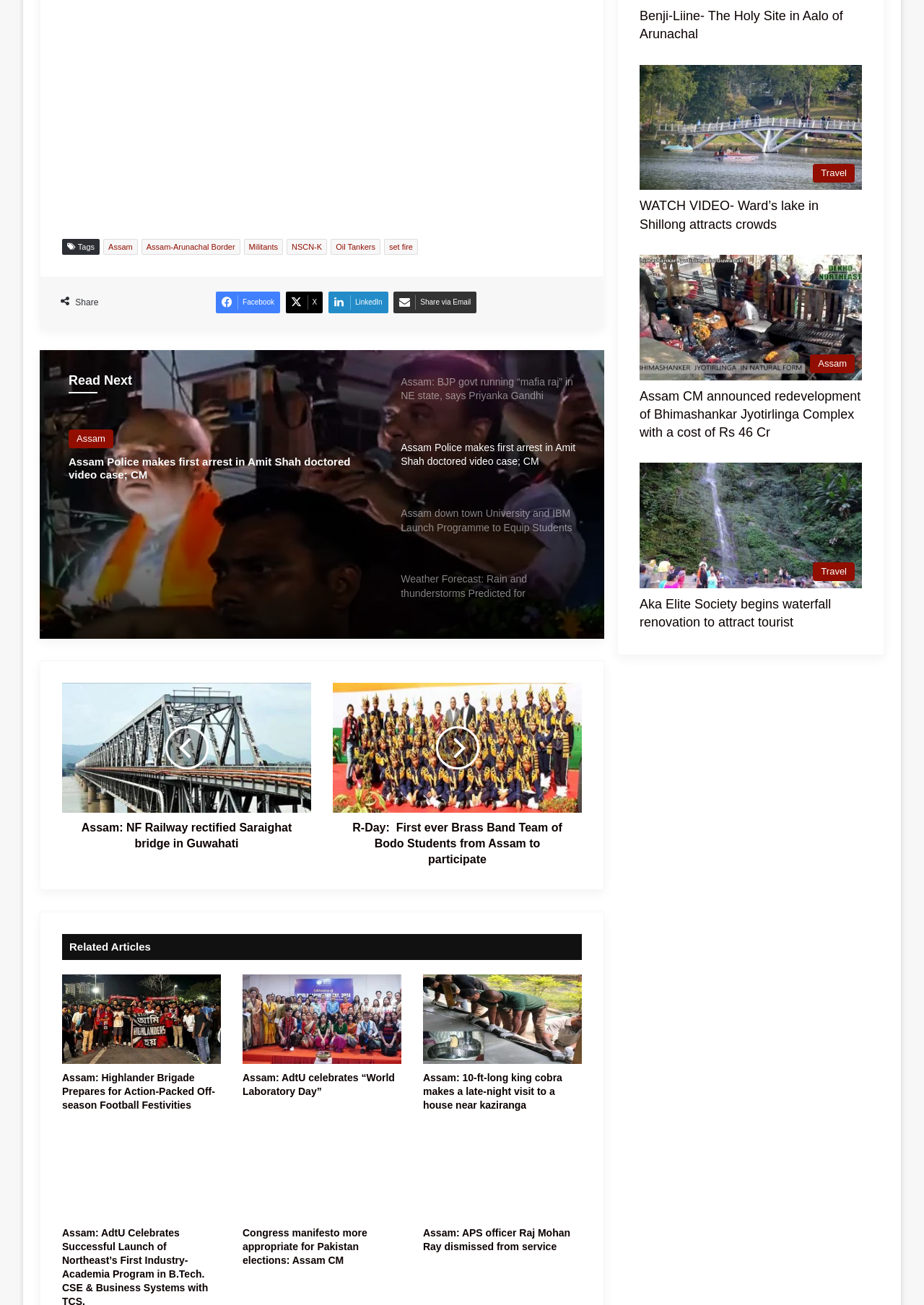What type of content is displayed in the section with the heading 'Read Next'?
Refer to the image and provide a concise answer in one word or phrase.

Article summaries